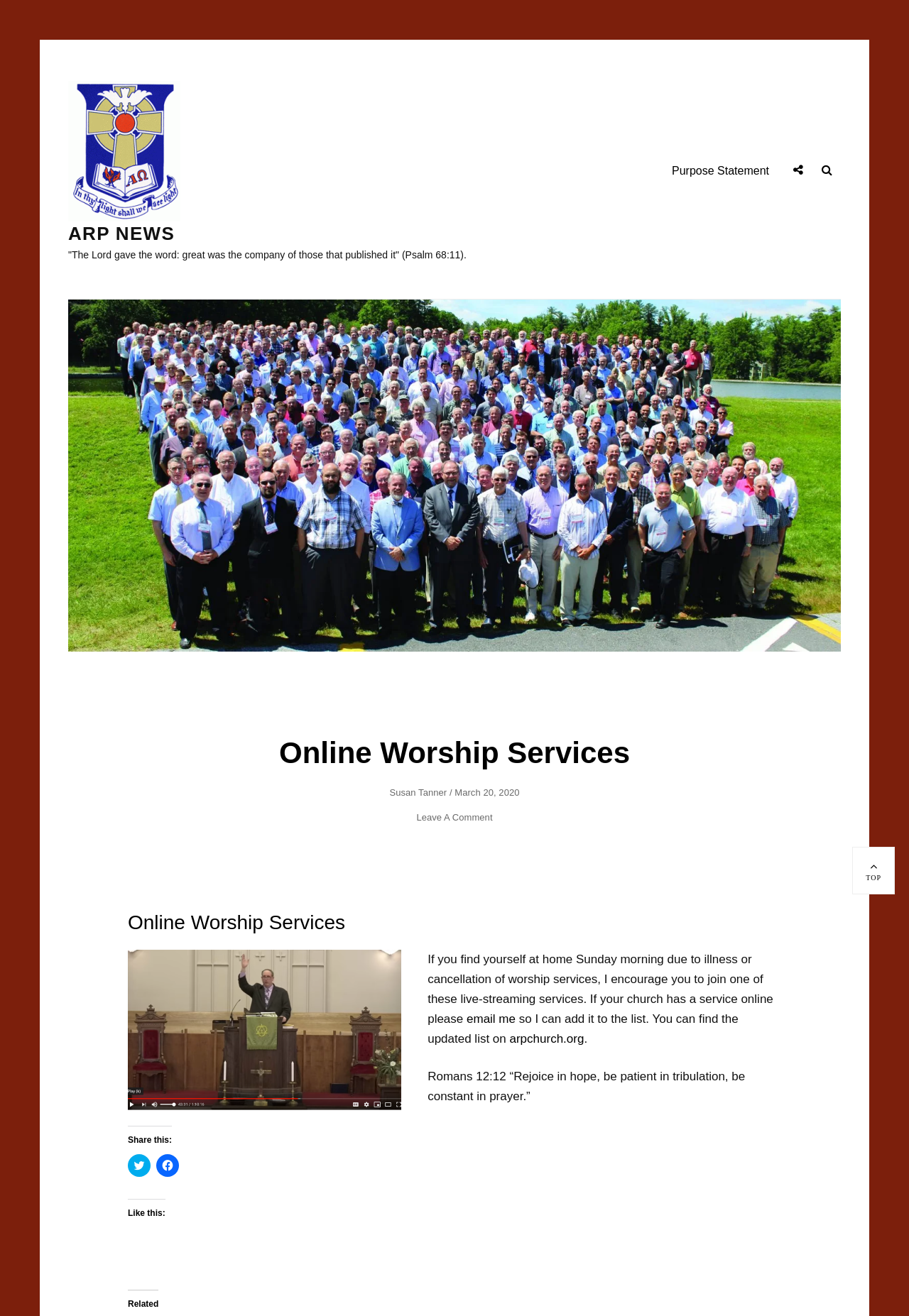Please provide a comprehensive response to the question below by analyzing the image: 
What is the purpose of this webpage?

Based on the content of the webpage, it appears to be providing a list of online worship services for people who cannot attend physical church services due to illness or cancellation. The webpage encourages users to join one of these live-streaming services and provides a way to share the list with others.